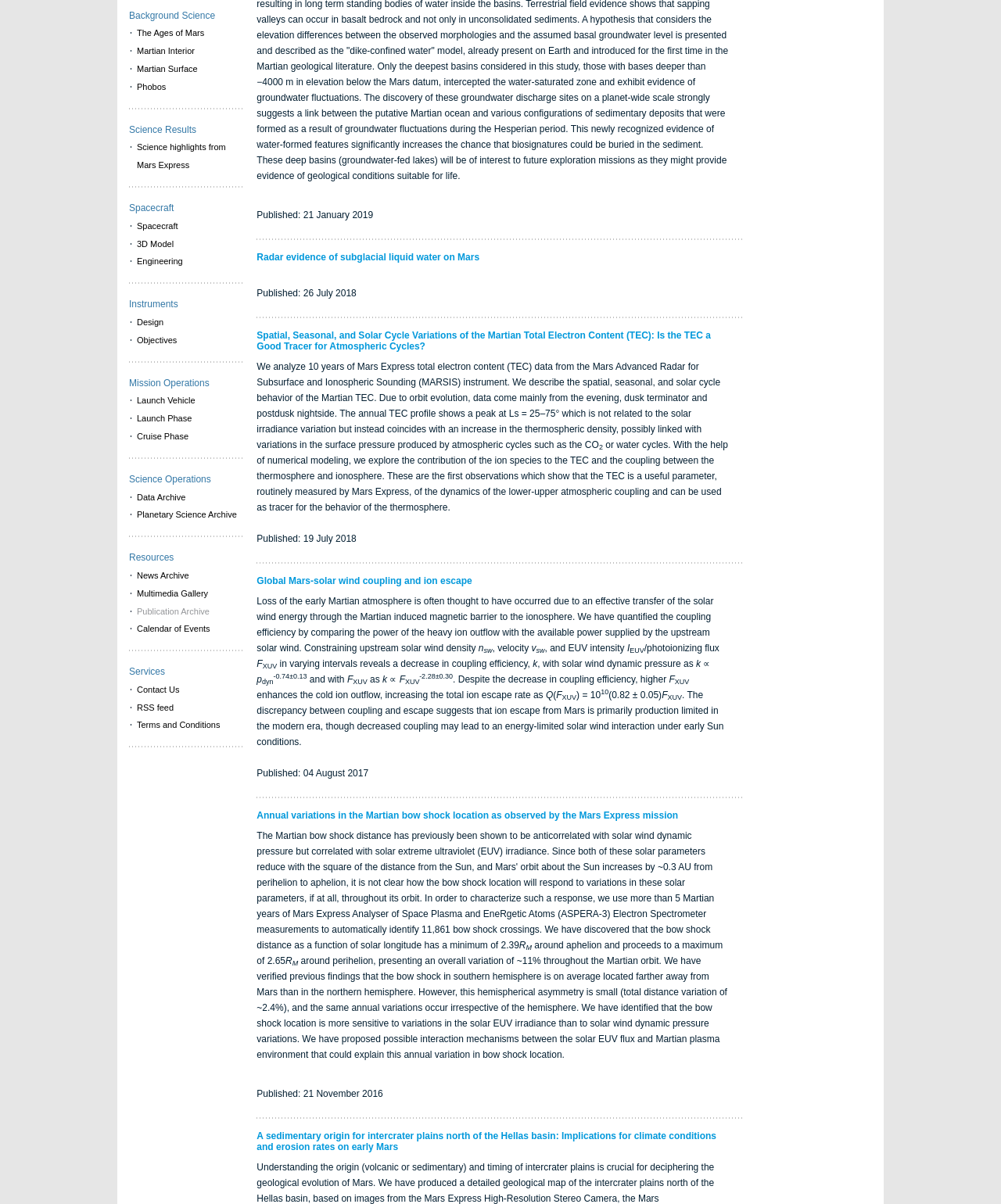Please specify the bounding box coordinates in the format (top-left x, top-left y, bottom-right x, bottom-right y), with all values as floating point numbers between 0 and 1. Identify the bounding box of the UI element described by: Planetary Science Archive

[0.129, 0.42, 0.242, 0.435]